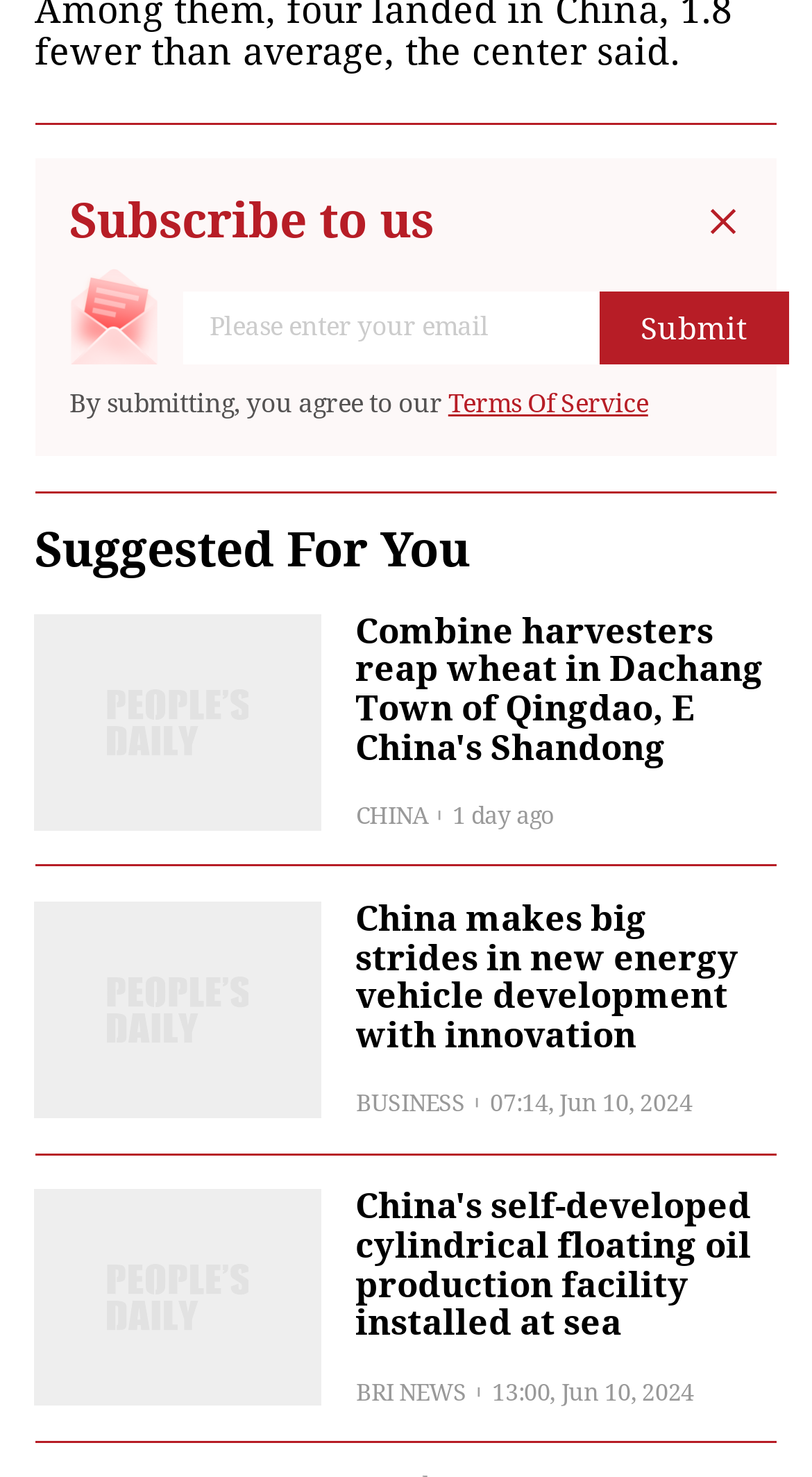What is the purpose of the textbox? Based on the screenshot, please respond with a single word or phrase.

enter email